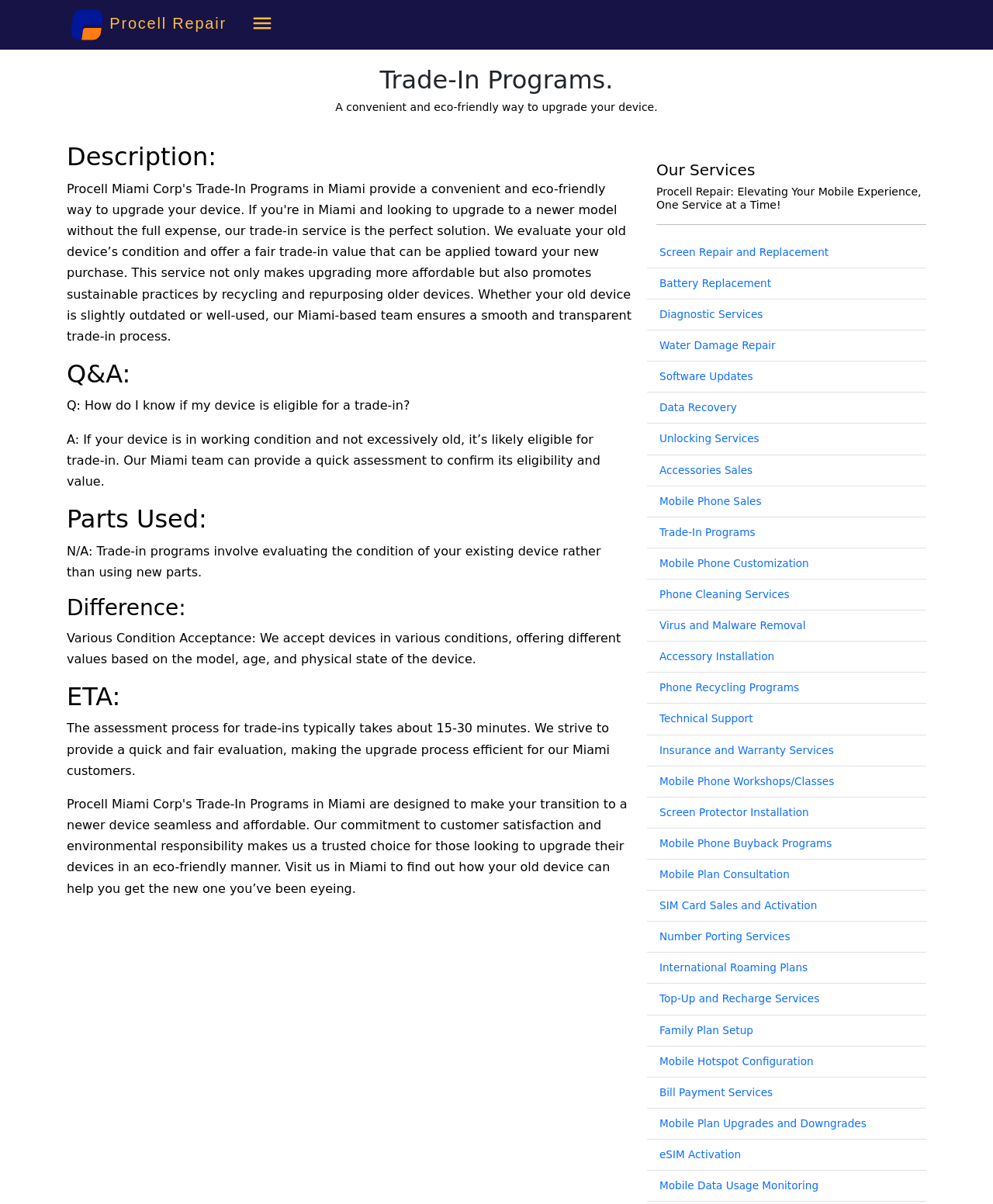Refer to the element description Battery Replacement and identify the corresponding bounding box in the screenshot. Format the coordinates as (top-left x, top-left y, bottom-right x, bottom-right y) with values in the range of 0 to 1.

[0.664, 0.23, 0.777, 0.24]